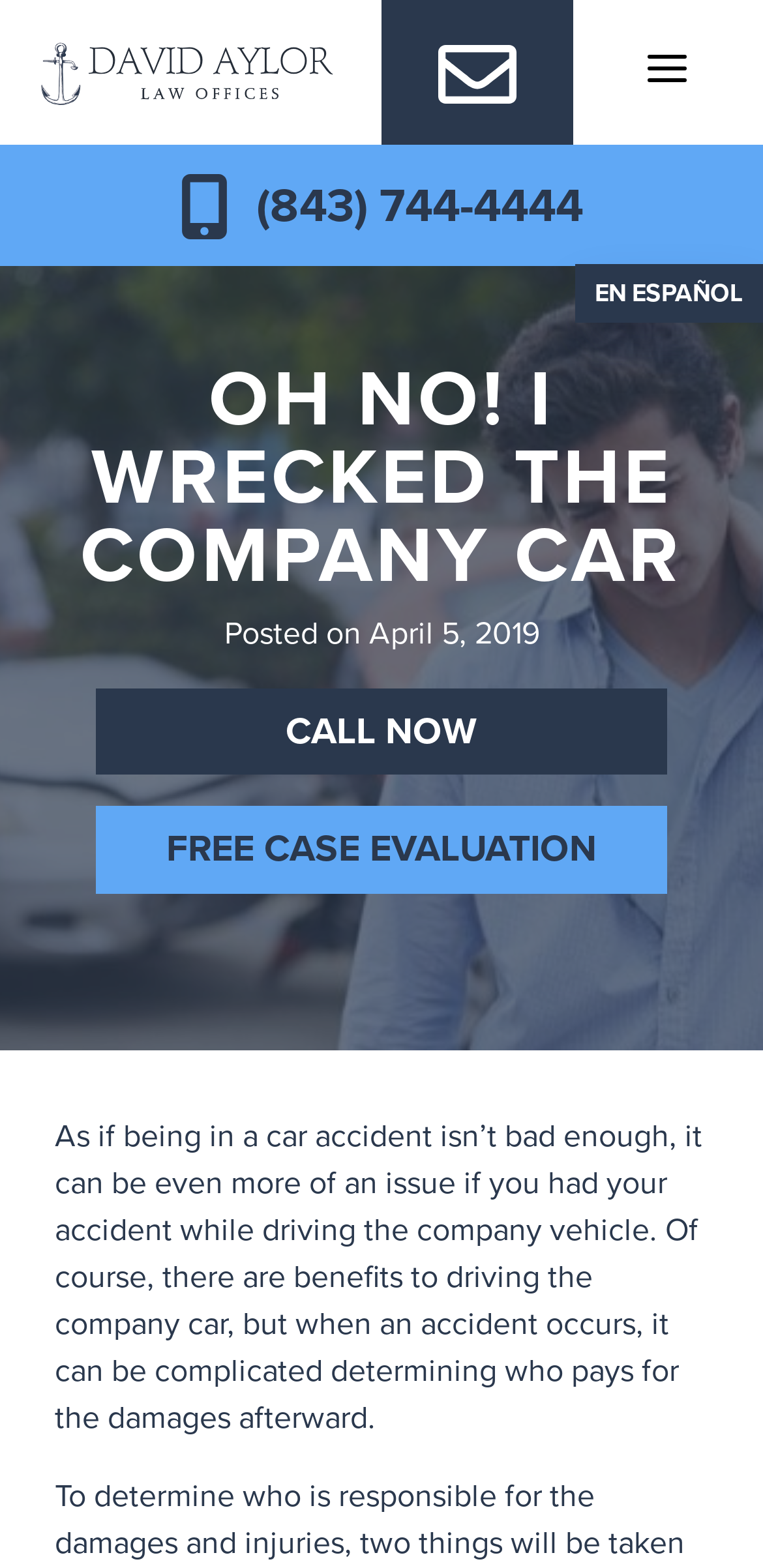Analyze the image and give a detailed response to the question:
How many call-to-action buttons are there?

I found the call-to-action buttons by looking at the link elements with the text 'CALL NOW' and 'FREE CASE EVALUATION' which are located below the main heading of the webpage.